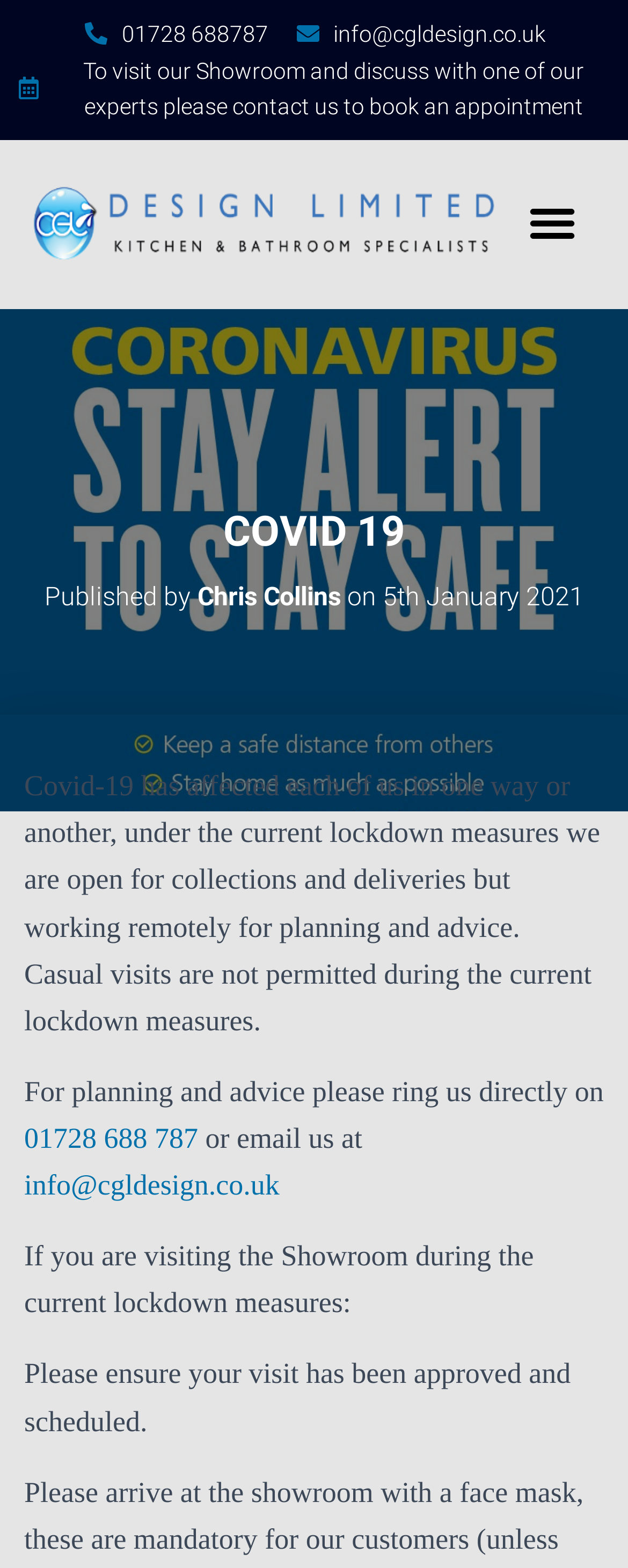What is the email address for planning and advice?
Please give a detailed answer to the question using the information shown in the image.

I found the email address by looking at the text that says 'or email us at' and then finding the linked text 'info@cgldesign.co.uk' which is the email address.